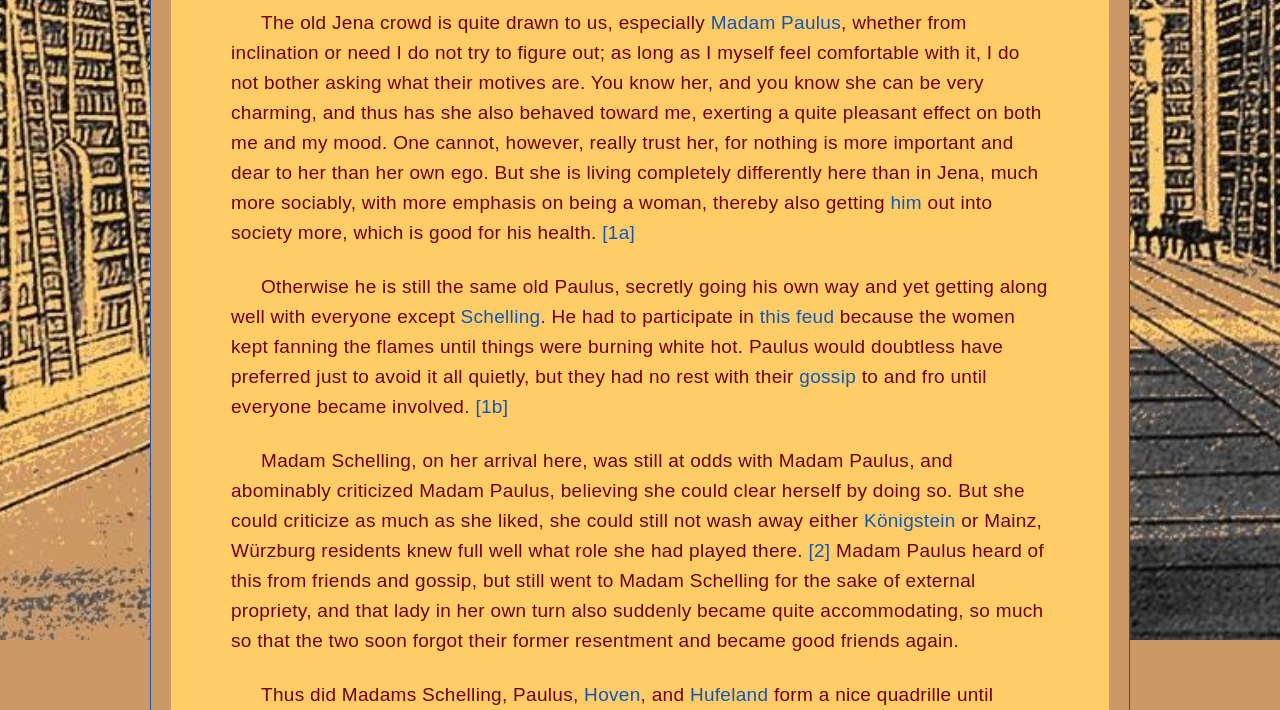Please determine the bounding box coordinates, formatted as (top-left x, top-left y, bottom-right x, bottom-right y), with all values as floating point numbers between 0 and 1. Identify the bounding box of the region described as: title="Find us on LinkedIn"

None